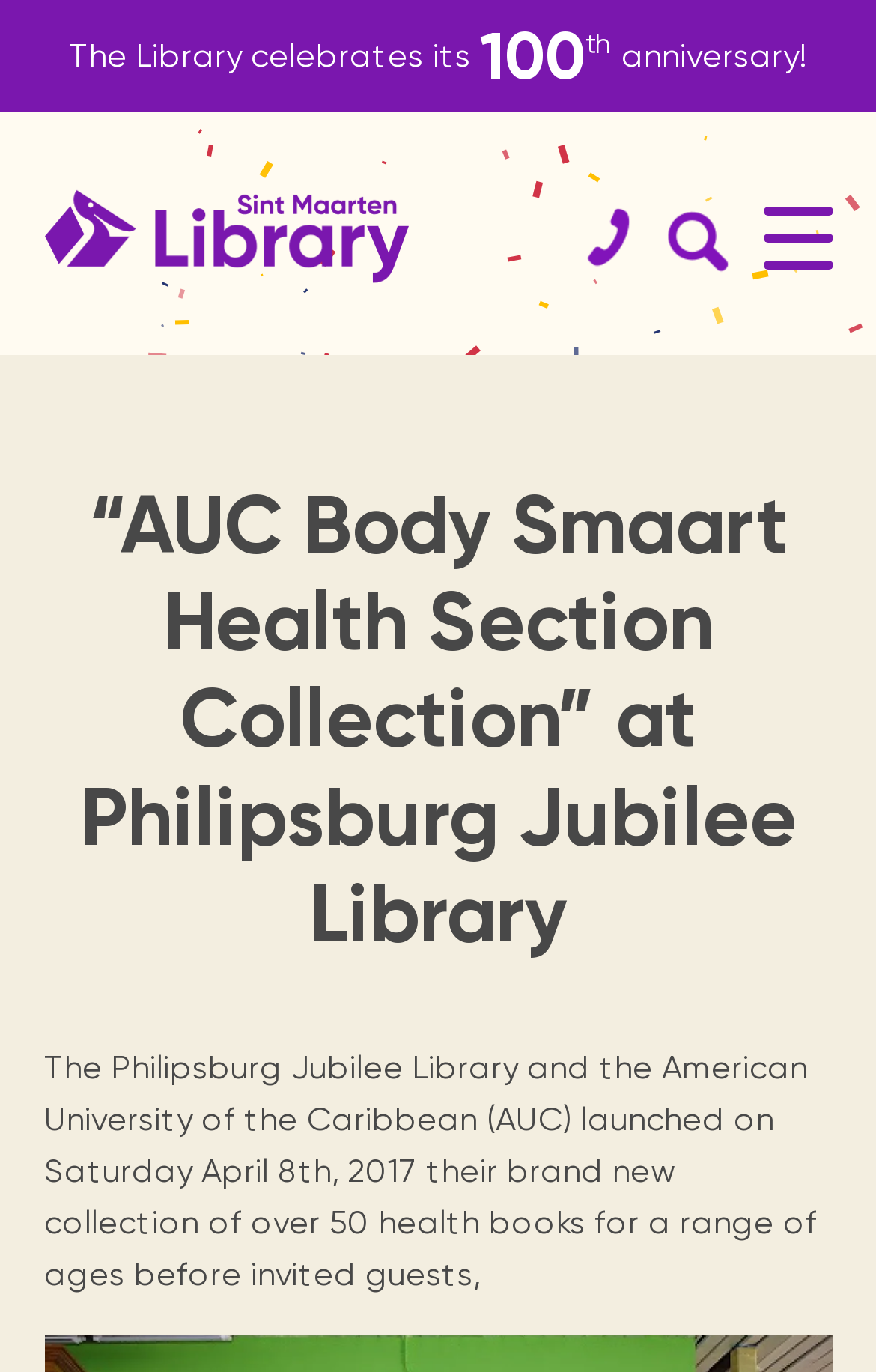What is the name of the library?
Using the image, give a concise answer in the form of a single word or short phrase.

Philipsburg Jubilee Library